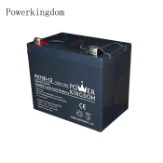What type of applications is this battery suitable for?
Utilize the information in the image to give a detailed answer to the question.

The caption states that this battery type is often used in deep cycle applications, making it suitable for solar power systems, alarm setups, and other essential devices, which implies its versatility in various applications.